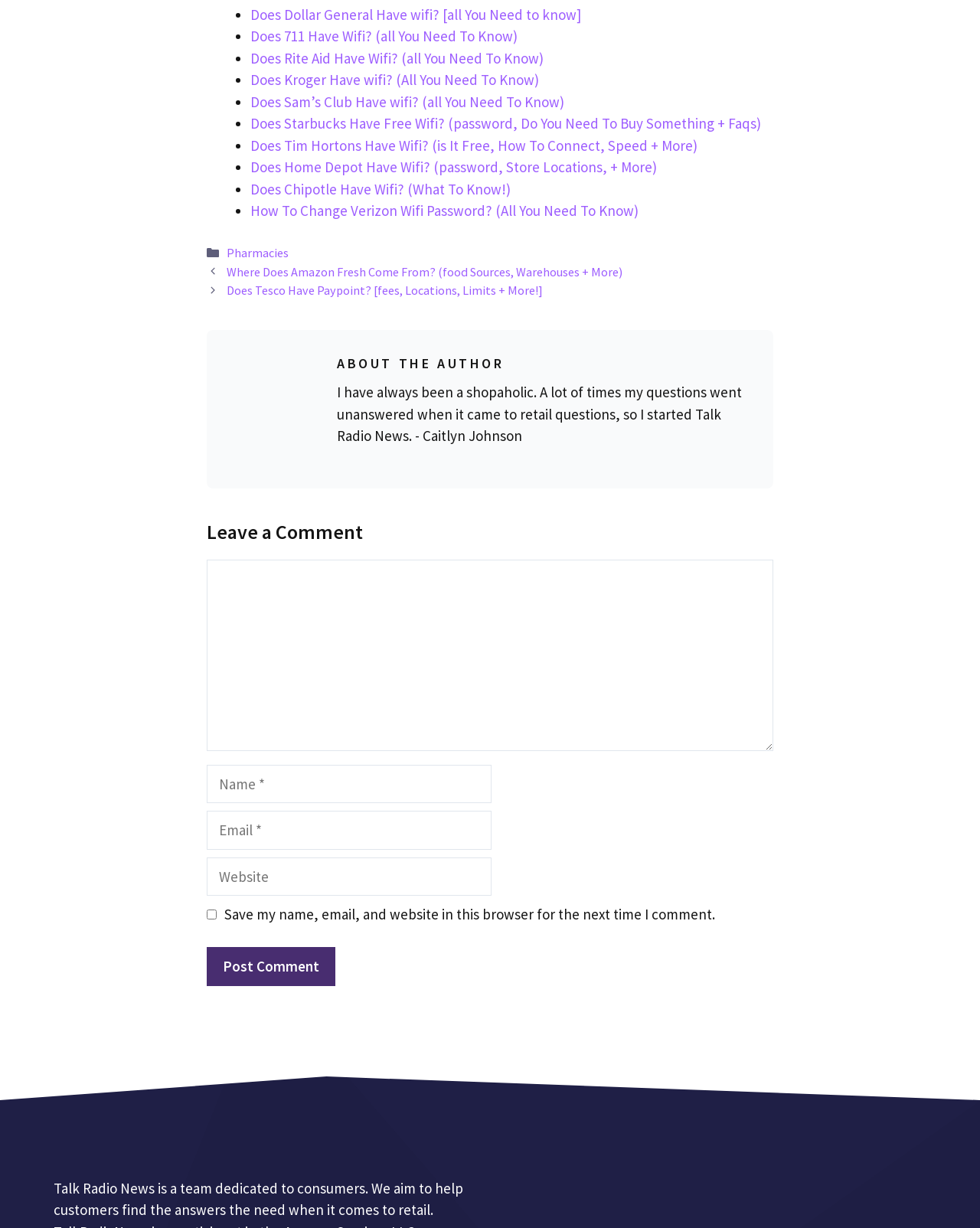What is the purpose of the comment section?
Answer the question with a single word or phrase, referring to the image.

To leave a comment